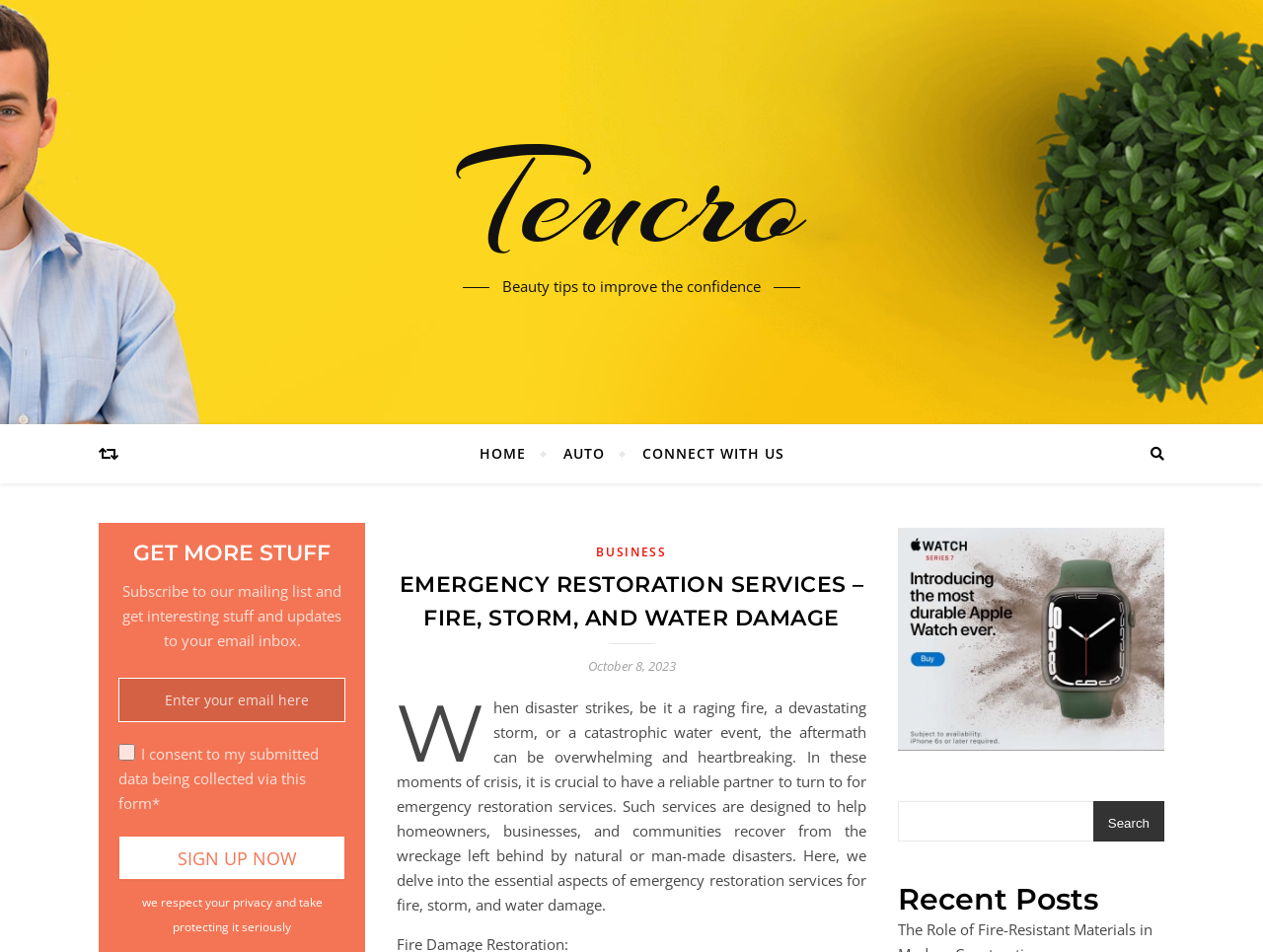Locate the bounding box coordinates of the region to be clicked to comply with the following instruction: "Click on the 'BUSINESS' link". The coordinates must be four float numbers between 0 and 1, in the form [left, top, right, bottom].

[0.472, 0.571, 0.528, 0.589]